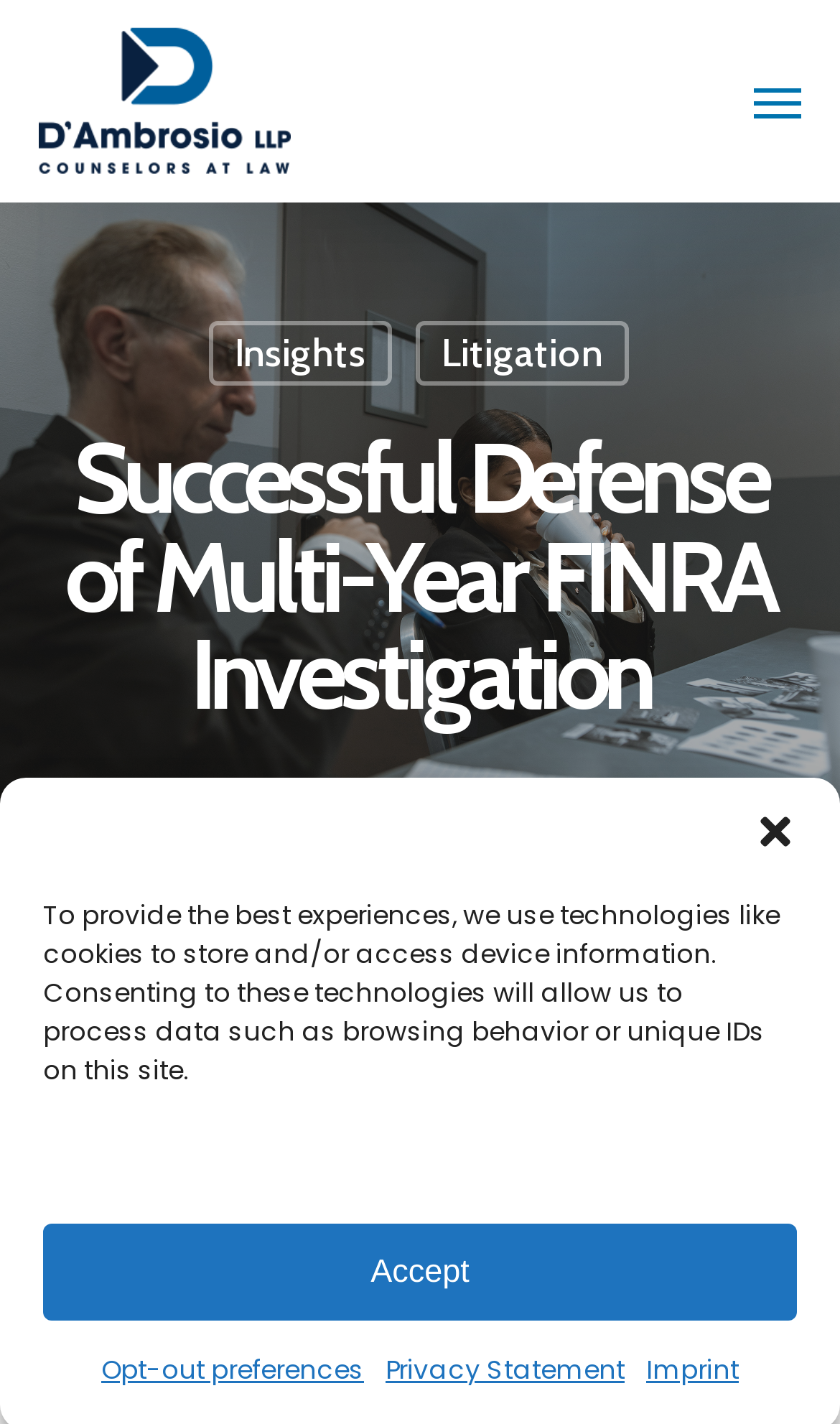Provide the bounding box coordinates of the HTML element this sentence describes: "aria-label="Close dialog"". The bounding box coordinates consist of four float numbers between 0 and 1, i.e., [left, top, right, bottom].

[0.897, 0.569, 0.949, 0.599]